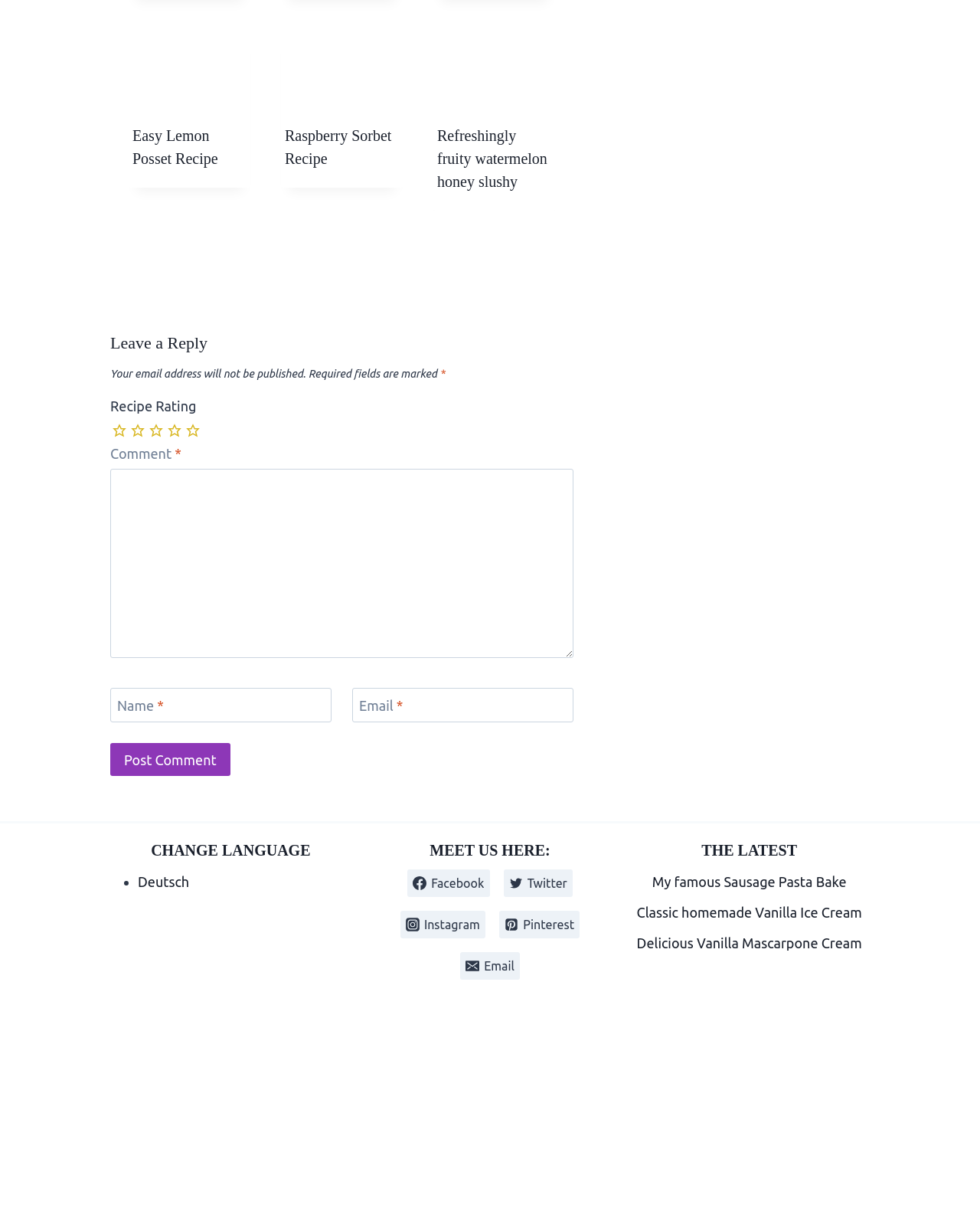Observe the image and answer the following question in detail: What is the purpose of the 'Email' field in the 'Leave a Reply' section?

The 'Email' field is located in the 'Leave a Reply' section, and it is required to enter an email address. This suggests that the purpose of this field is to collect the user's email address, likely for notification or subscription purposes.